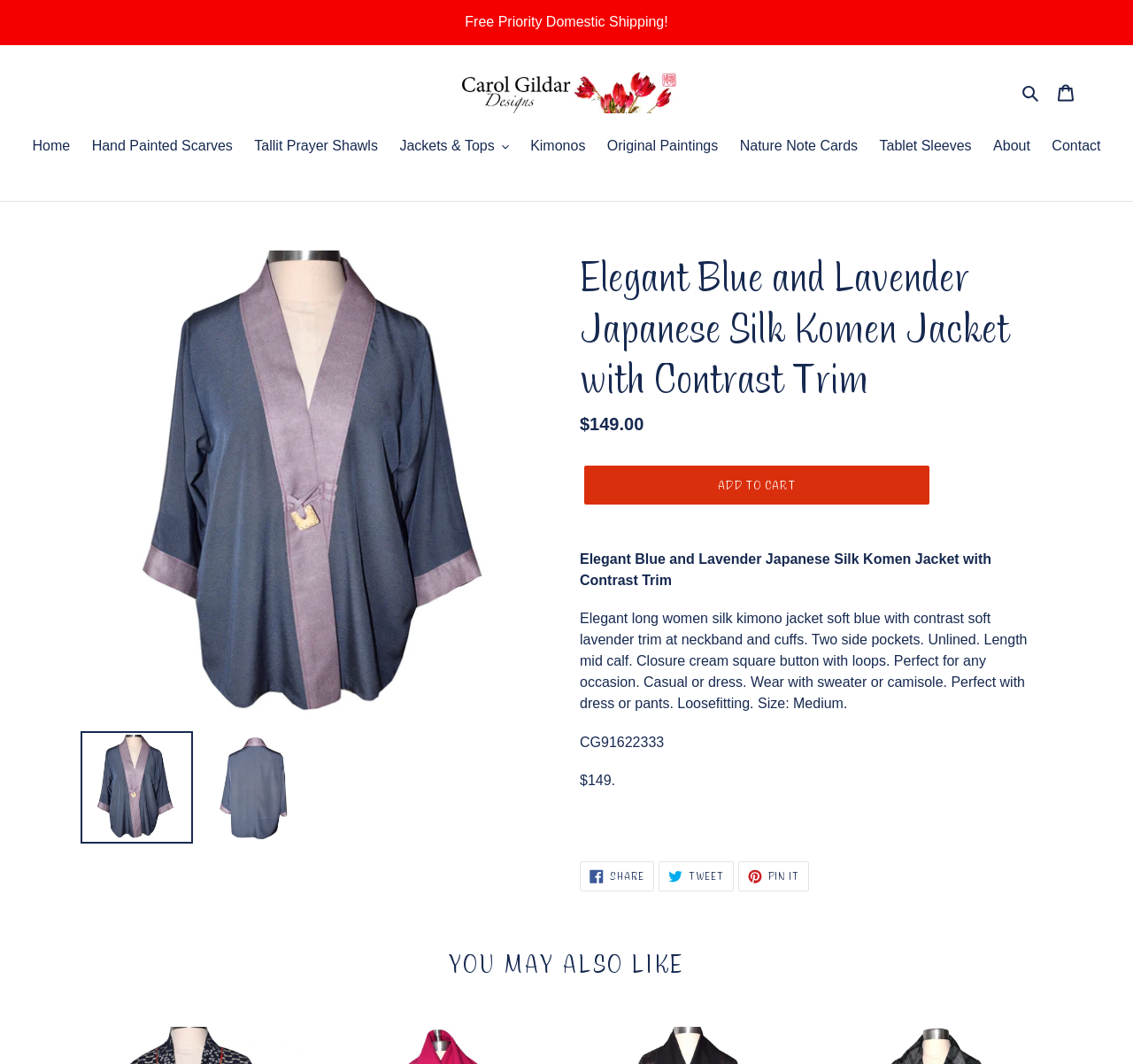What is the color of the kimono jacket? Based on the image, give a response in one word or a short phrase.

Blue and Lavender